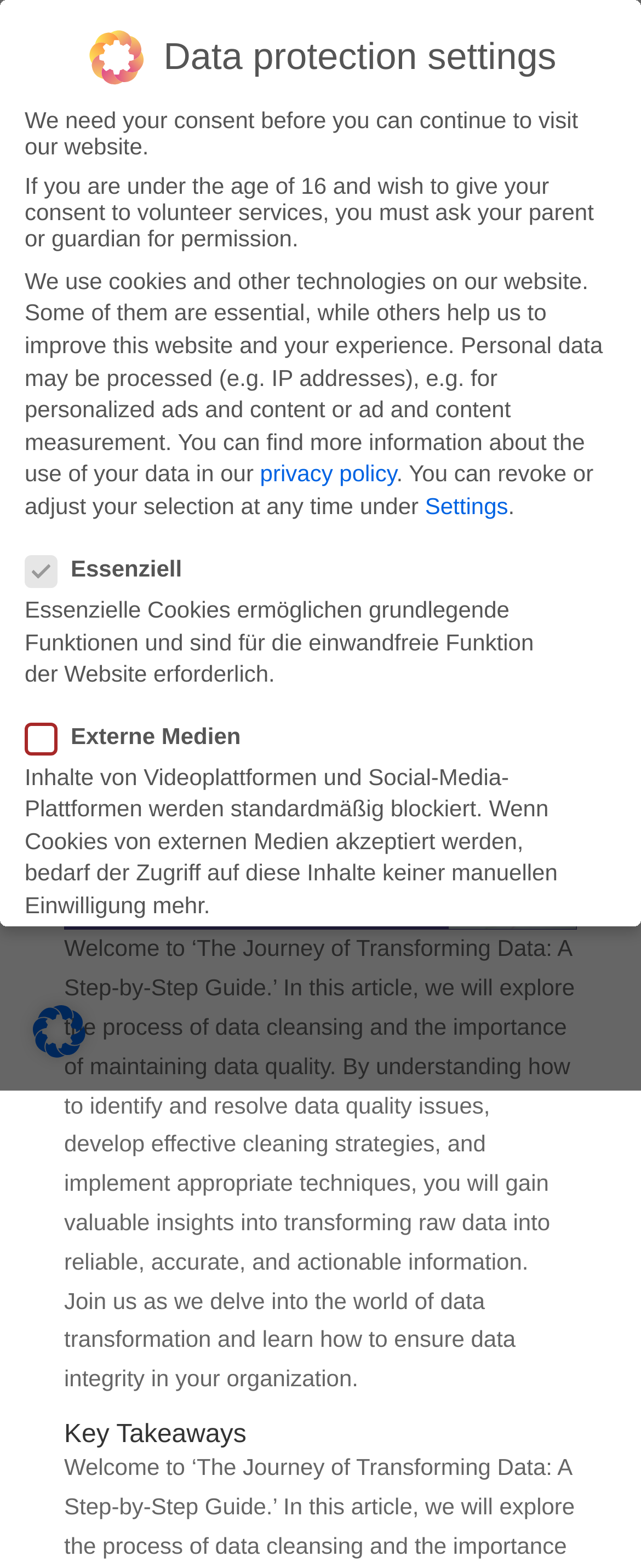Summarize the webpage with a detailed and informative caption.

This webpage is titled "The Journey of Transforming Data: A Step-by-Step Guide" and is provided by SPC Software. At the top left, there is a link to SPC Software accompanied by their logo. Below this, there is a heading with the title of the webpage, followed by the author's name, Philip Mörke, and the date, December 22, 2023.

The main content of the webpage is a welcome message and an introduction to the article, which discusses the process of data cleansing and the importance of maintaining data quality. This section is located in the top half of the page.

Below the introduction, there are two headings: "Key Takeaways" and "Data protection settings". The "Data protection settings" section is located on the right side of the page and contains several checkboxes and buttons related to cookie preferences and data protection.

On the bottom left of the page, there are several buttons, including "Accept all", "Save", "Only accept essential cookies", and "Individual data protection settings". Next to these buttons, there are three more buttons: "Cookie details", "Privacy policy", and "Imprint".

Additionally, there is a link to "Open Cookie Preferences" at the bottom of the page, accompanied by a small icon. Throughout the page, there are several images, including the SPC Software logo, which appears multiple times.